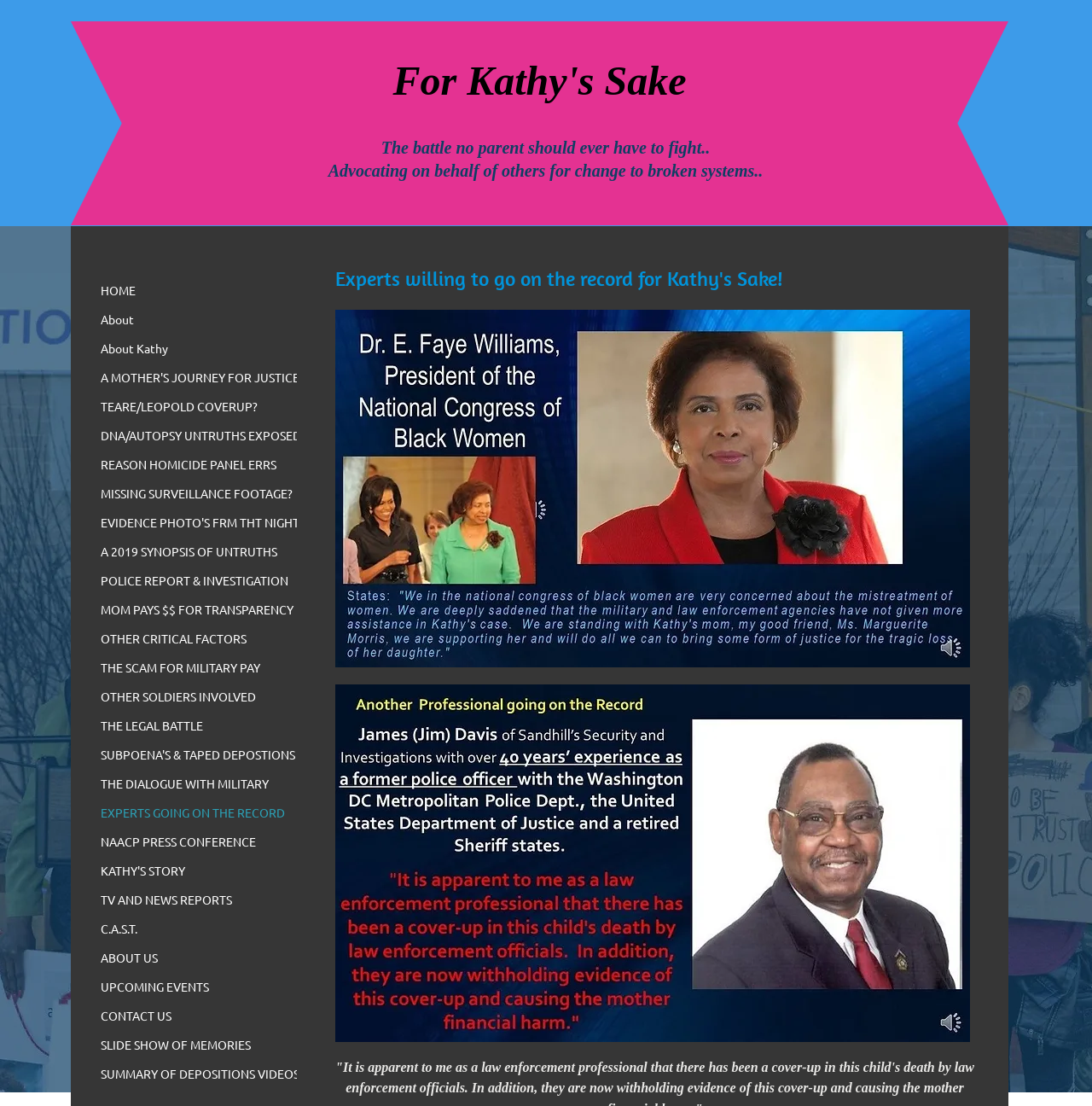Identify the bounding box coordinates of the HTML element based on this description: "A MOTHER'S JOURNEY FOR JUSTICE".

[0.084, 0.33, 0.282, 0.354]